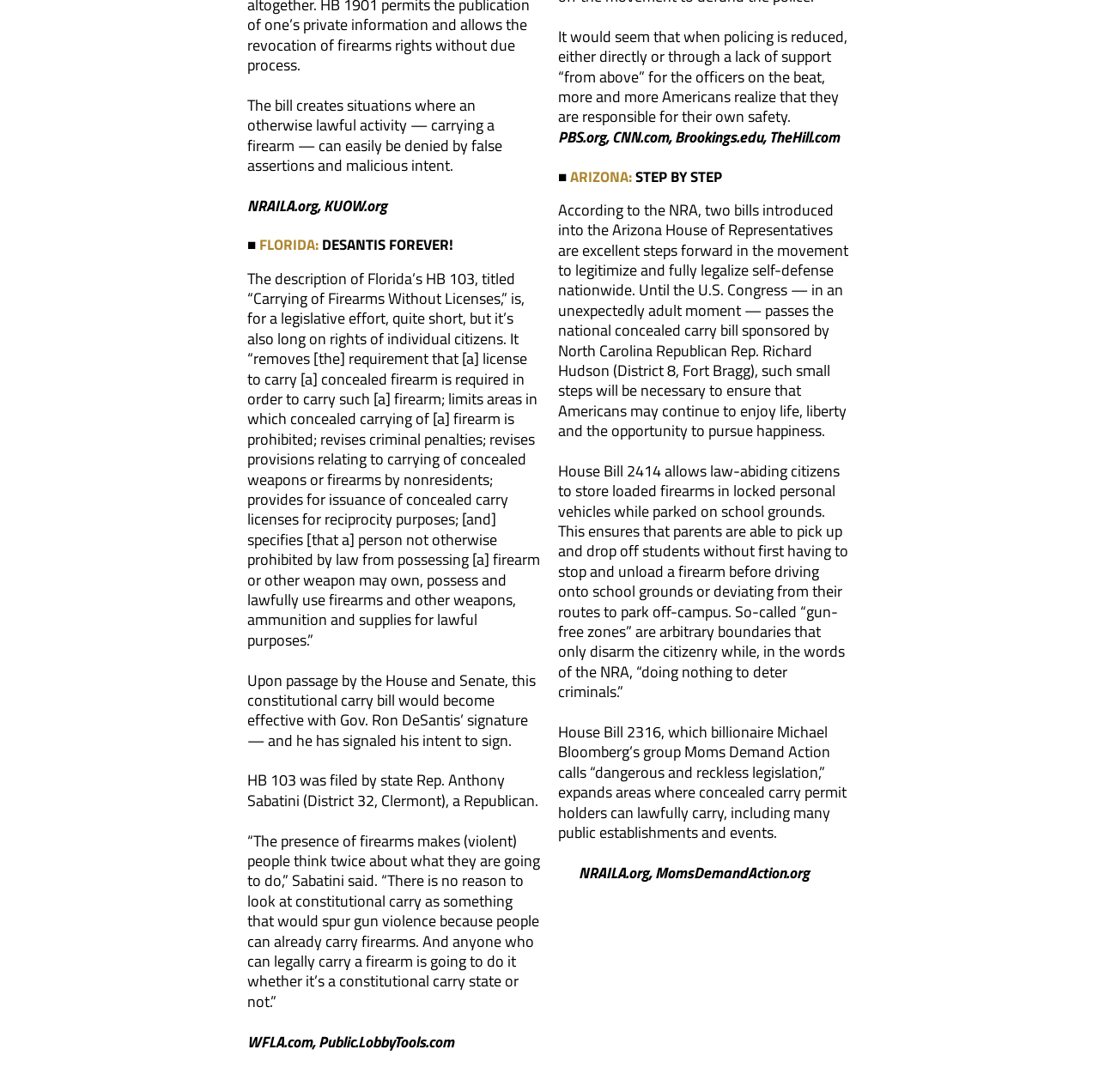Respond concisely with one word or phrase to the following query:
What is the name of the organization opposed to House Bill 2316?

Moms Demand Action